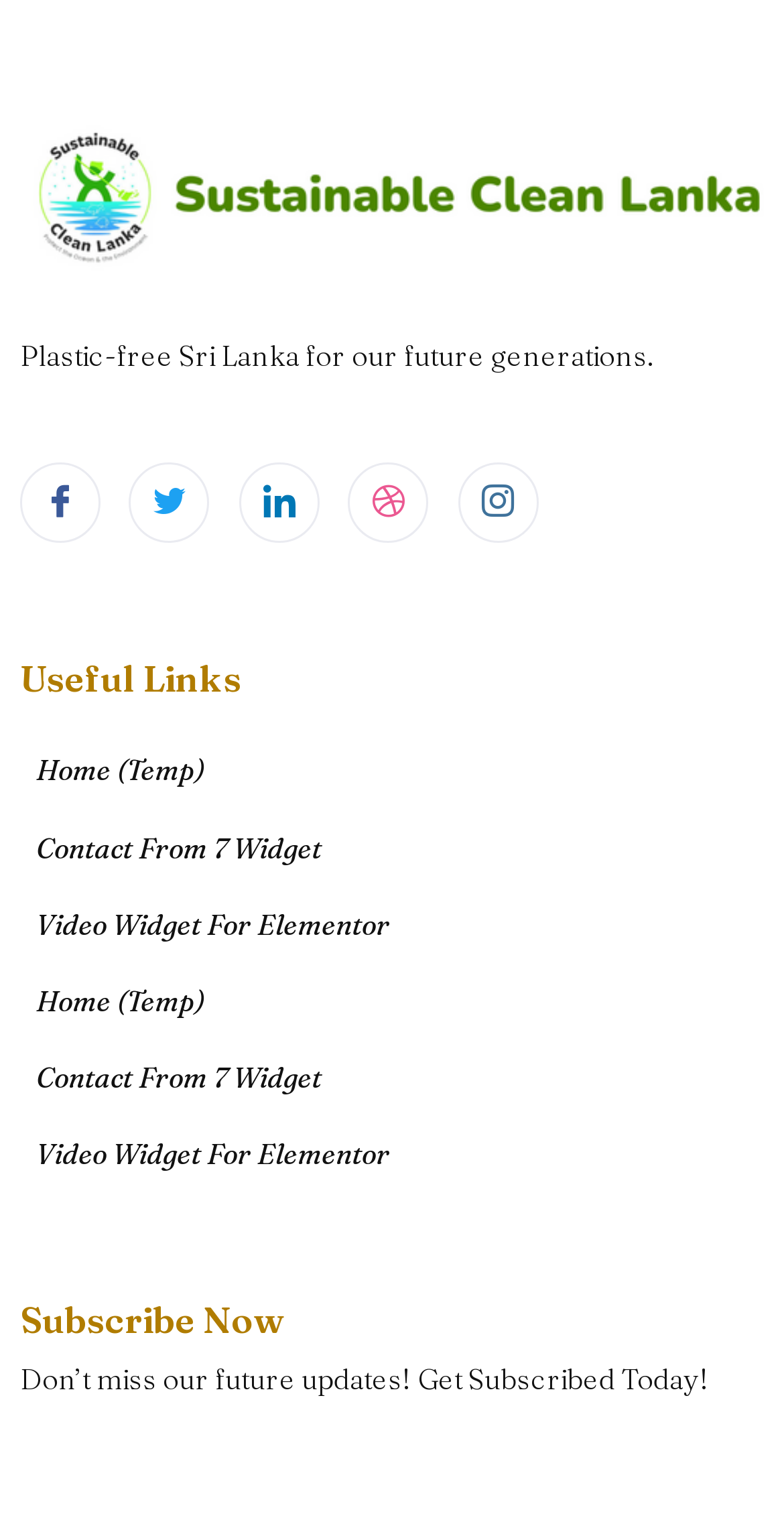Using the elements shown in the image, answer the question comprehensively: How many links are available under 'Useful Links'?

I examined the 'Useful Links' section and found that it contains 6 links, which are 'Home (Temp)', 'Contact From 7 Widget', 'Video Widget For Elementor', and their duplicates.